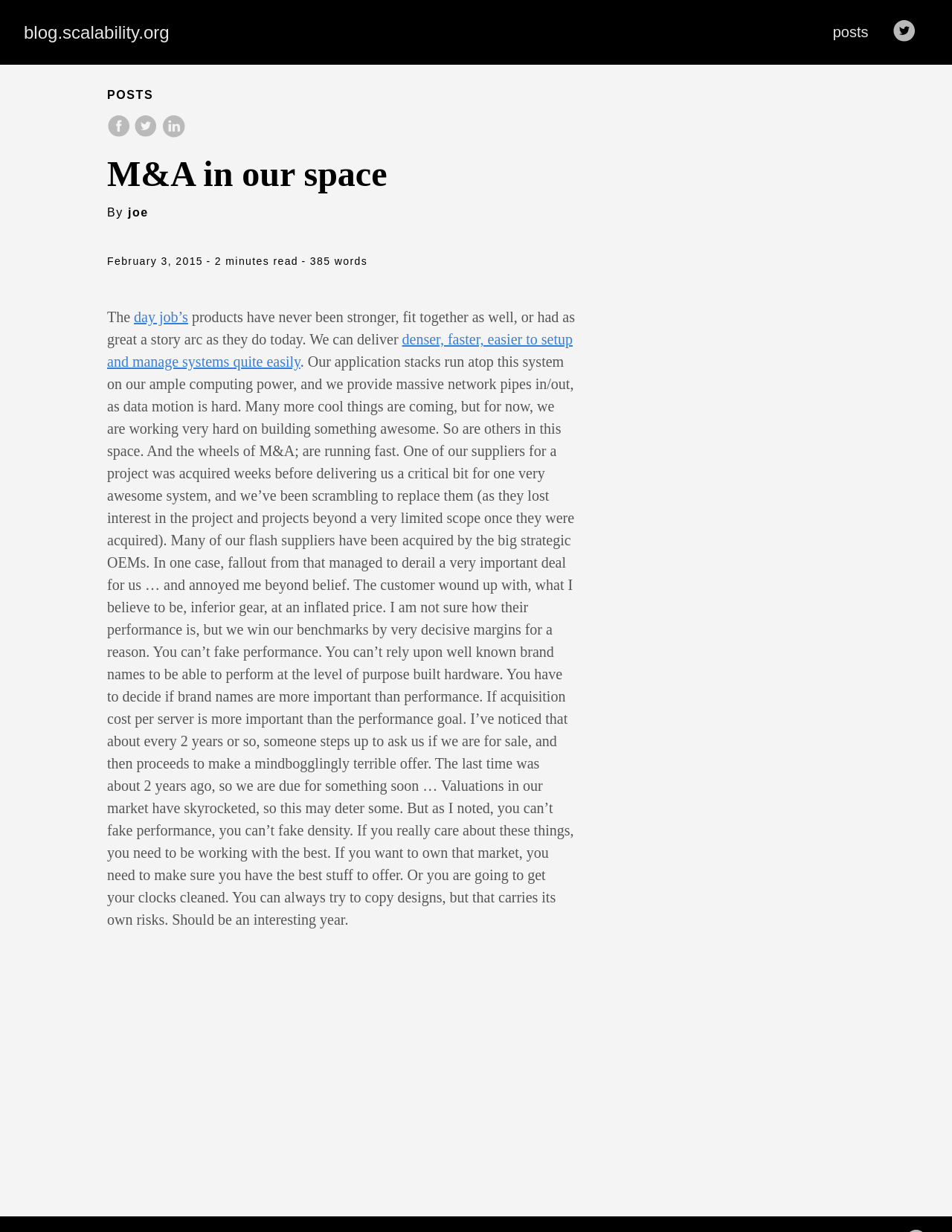How many words are in the article? Look at the image and give a one-word or short phrase answer.

385 words